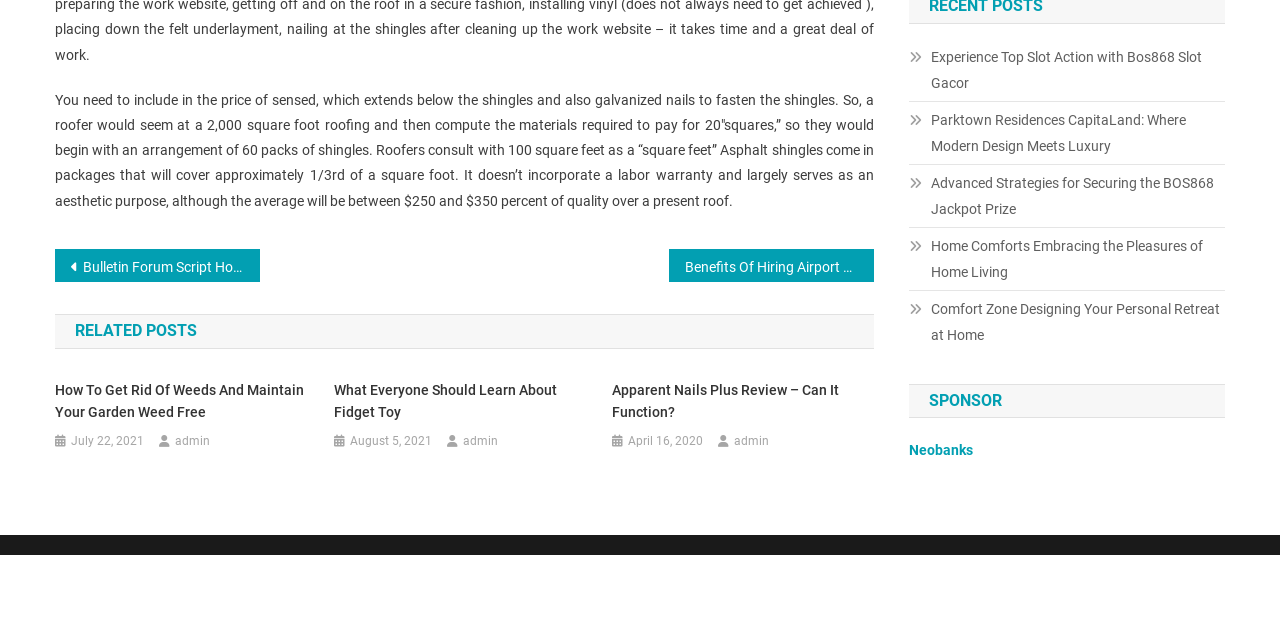Given the element description: "Neobanks", predict the bounding box coordinates of this UI element. The coordinates must be four float numbers between 0 and 1, given as [left, top, right, bottom].

[0.71, 0.691, 0.76, 0.716]